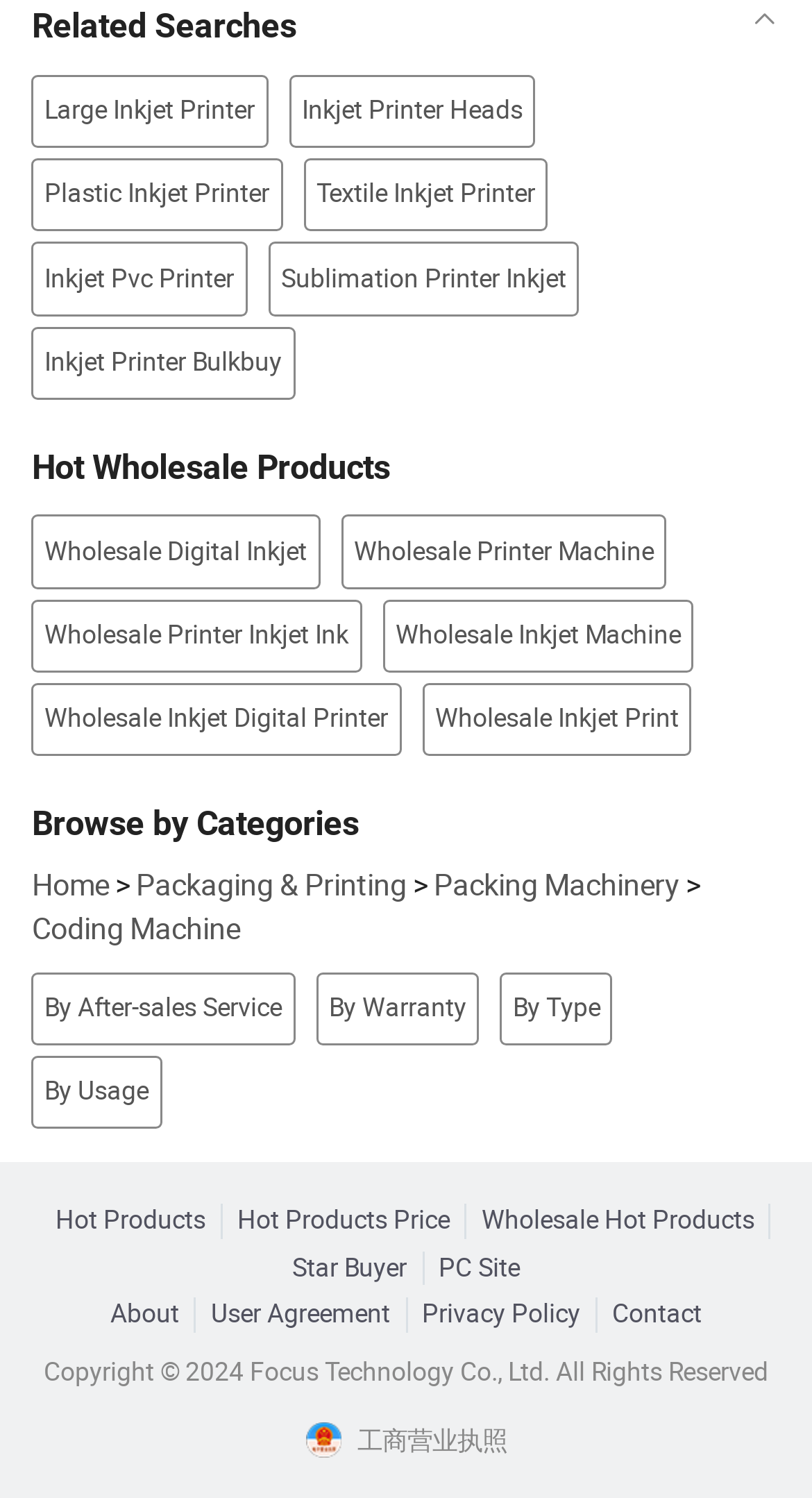What is the print resolution of the printer?
Based on the image, provide a one-word or brief-phrase response.

300DPI